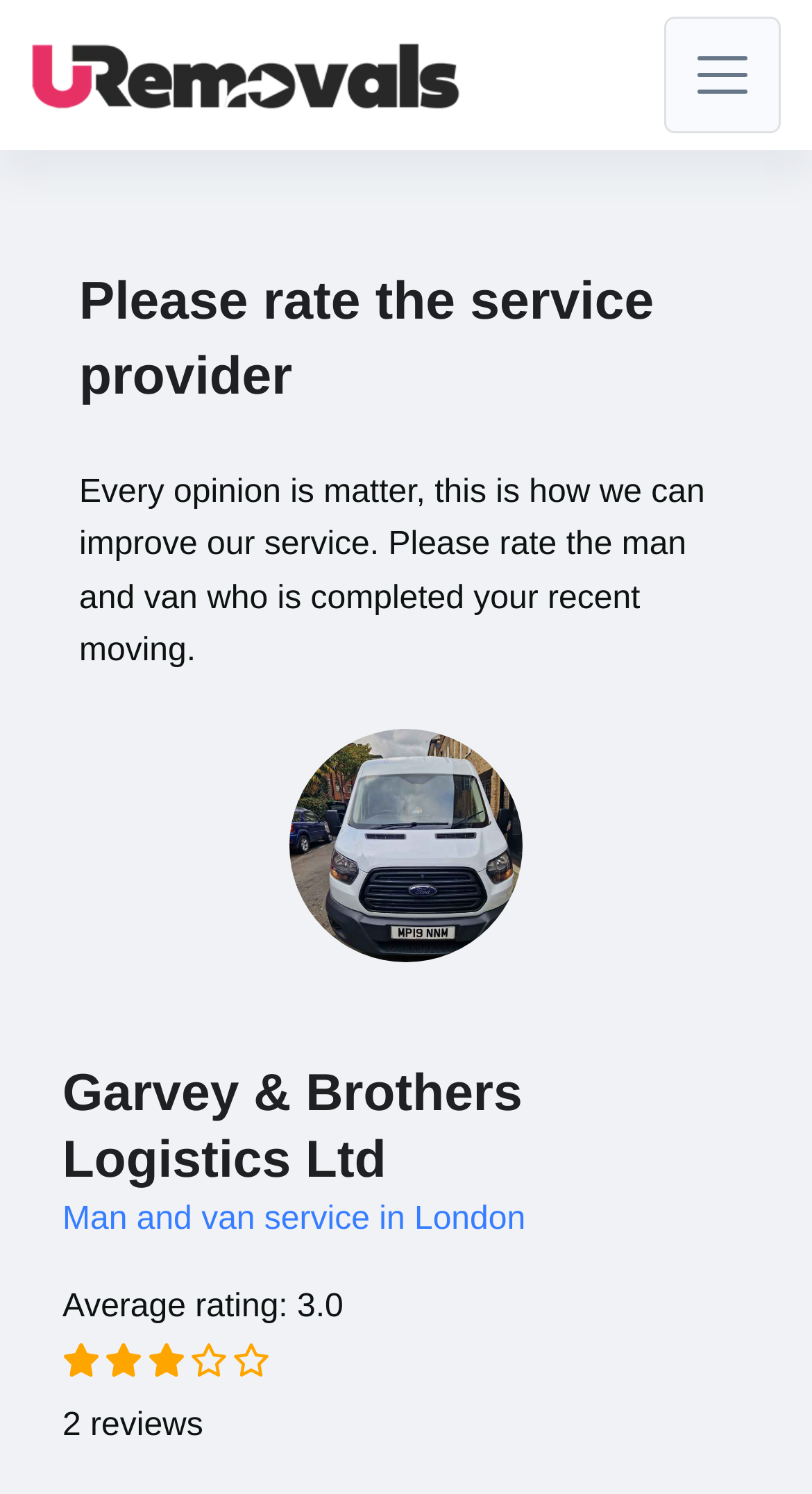Bounding box coordinates should be provided in the format (top-left x, top-left y, bottom-right x, bottom-right y) with all values between 0 and 1. Identify the bounding box for this UI element: X

[0.818, 0.011, 0.962, 0.089]